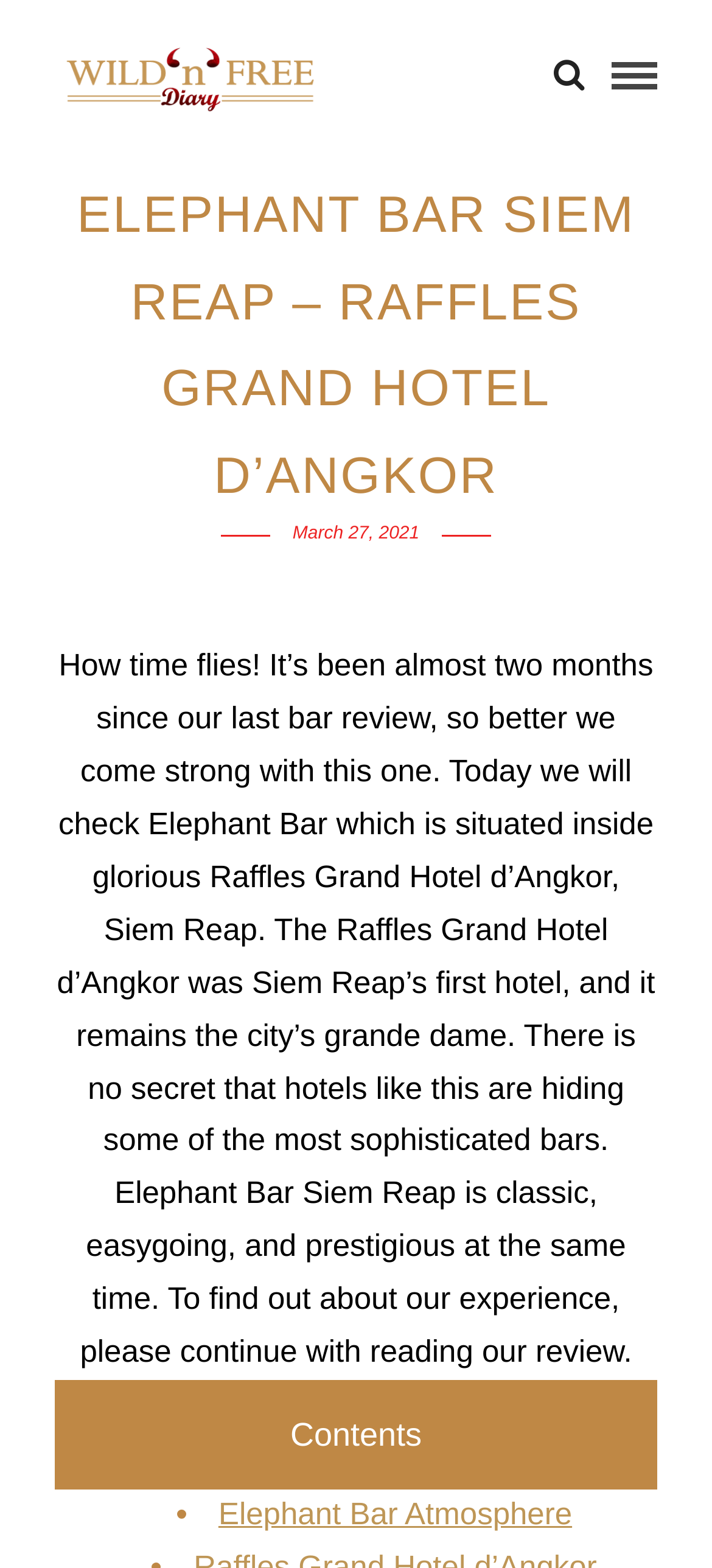Identify and provide the bounding box coordinates of the UI element described: "Get Involved". The coordinates should be formatted as [left, top, right, bottom], with each number being a float between 0 and 1.

None